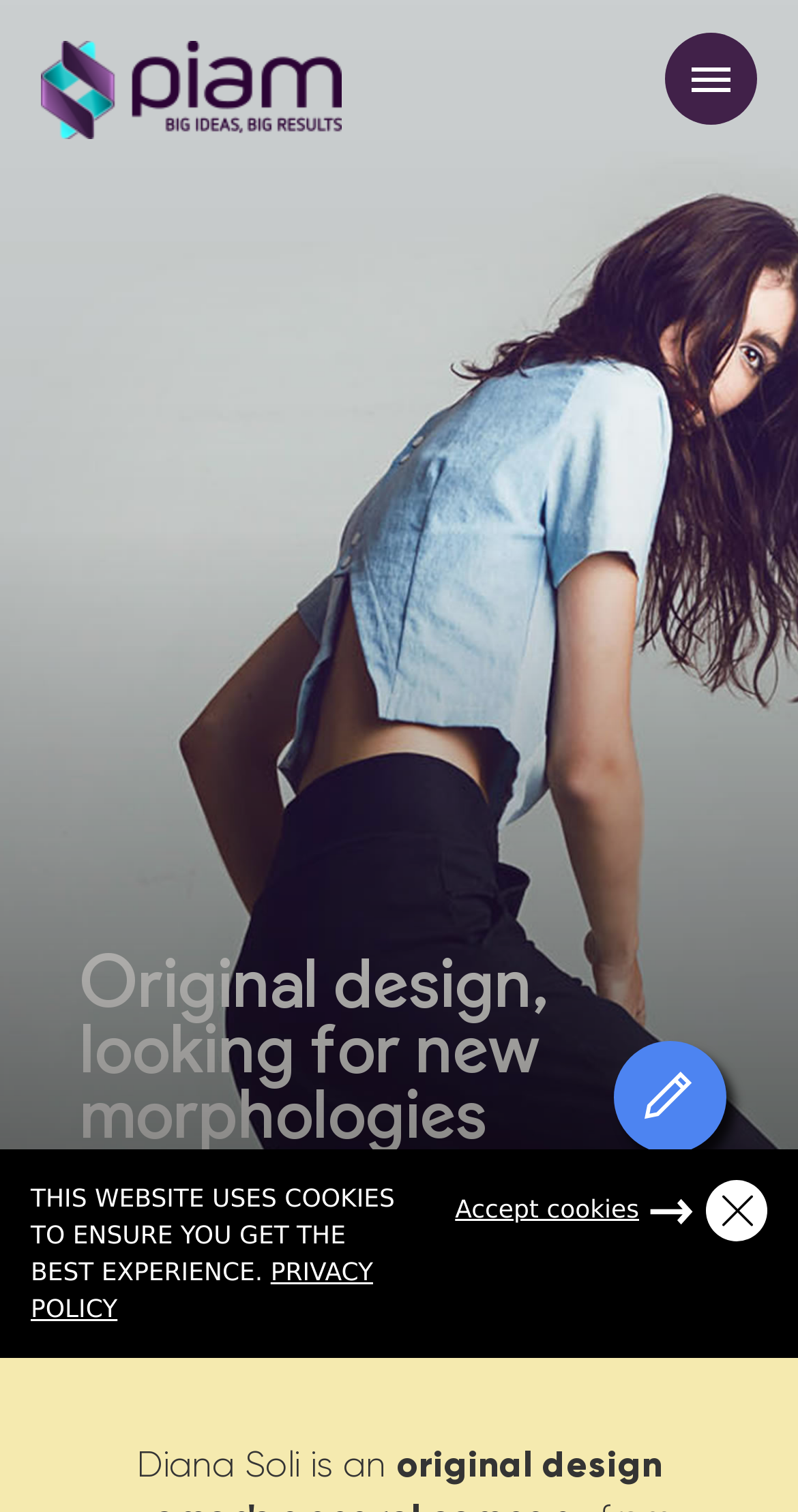Identify the bounding box of the UI element described as follows: "3424662136". Provide the coordinates as four float numbers in the range of 0 to 1 [left, top, right, bottom].

[0.444, 0.505, 0.672, 0.531]